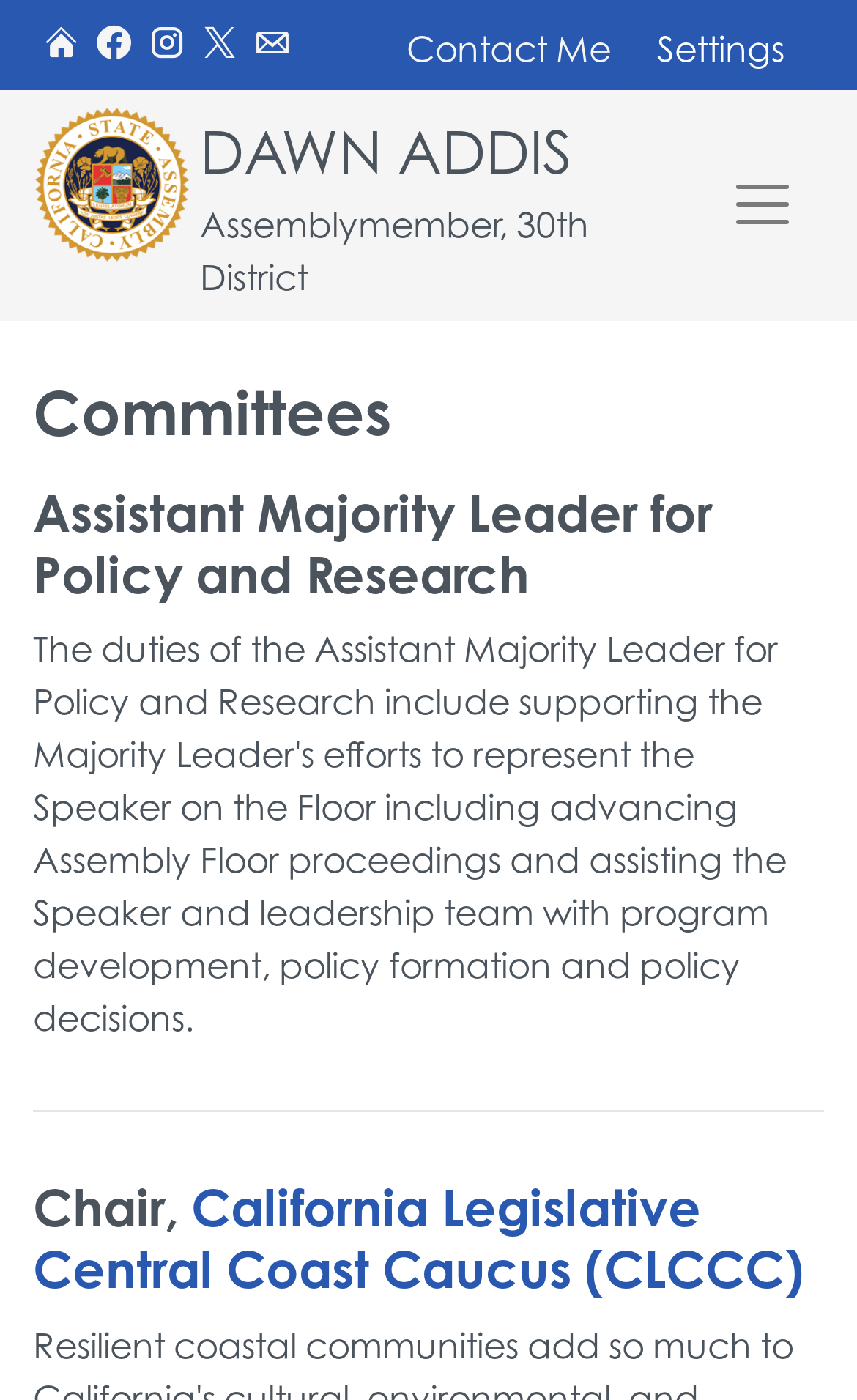What is the title of the committee?
Refer to the image and give a detailed answer to the question.

The title of the committee can be found in the heading element, which is 'Committees', and it is located below the site header.